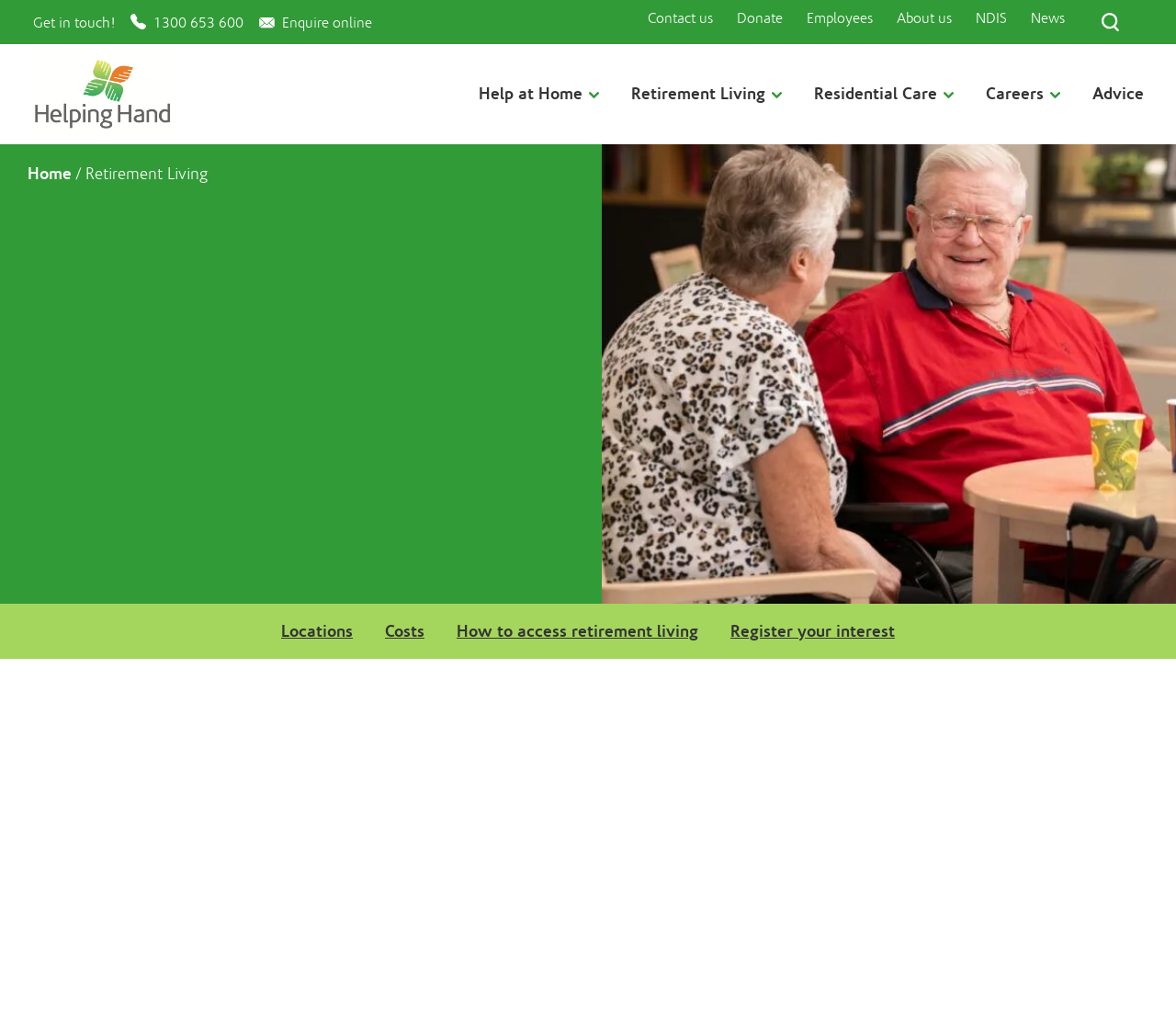Please identify the bounding box coordinates of the element's region that should be clicked to execute the following instruction: "Get in touch with the contacts". The bounding box coordinates must be four float numbers between 0 and 1, i.e., [left, top, right, bottom].

[0.028, 0.014, 0.098, 0.031]